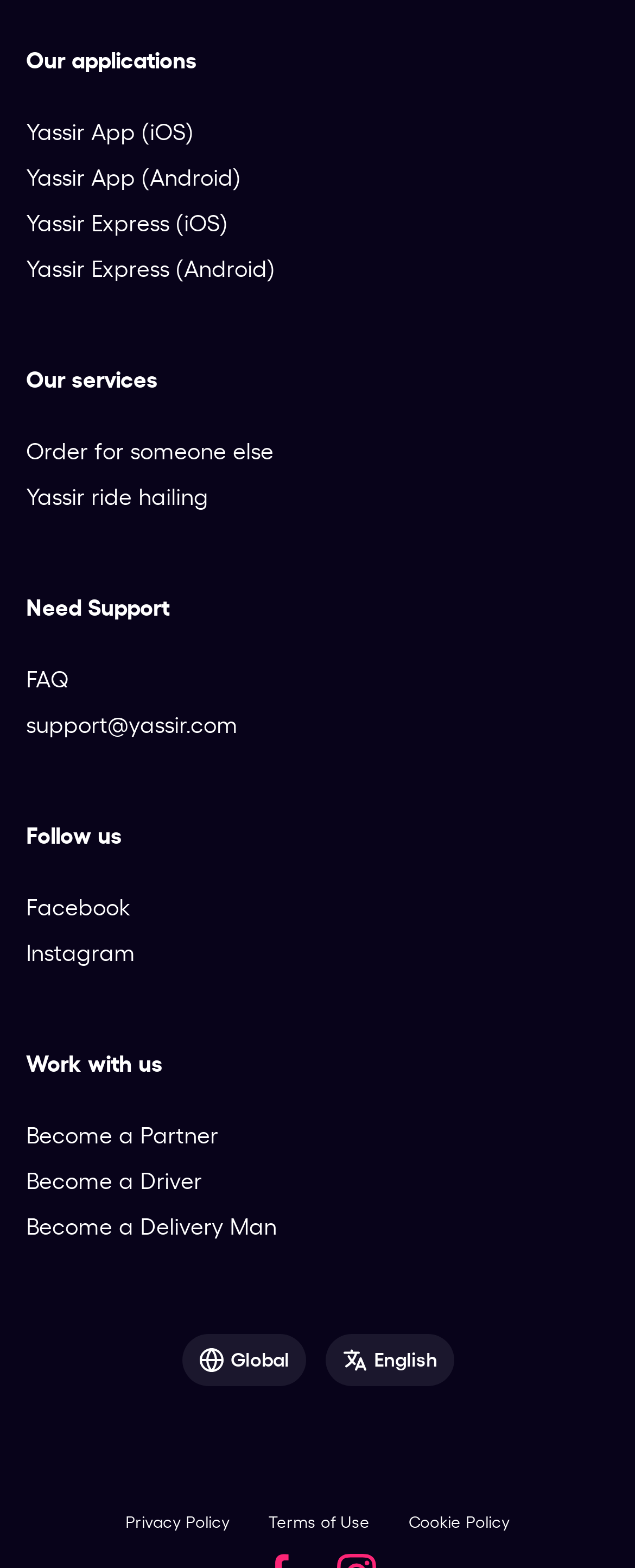Refer to the element description Title and identify the corresponding bounding box in the screenshot. Format the coordinates as (top-left x, top-left y, bottom-right x, bottom-right y) with values in the range of 0 to 1.

None